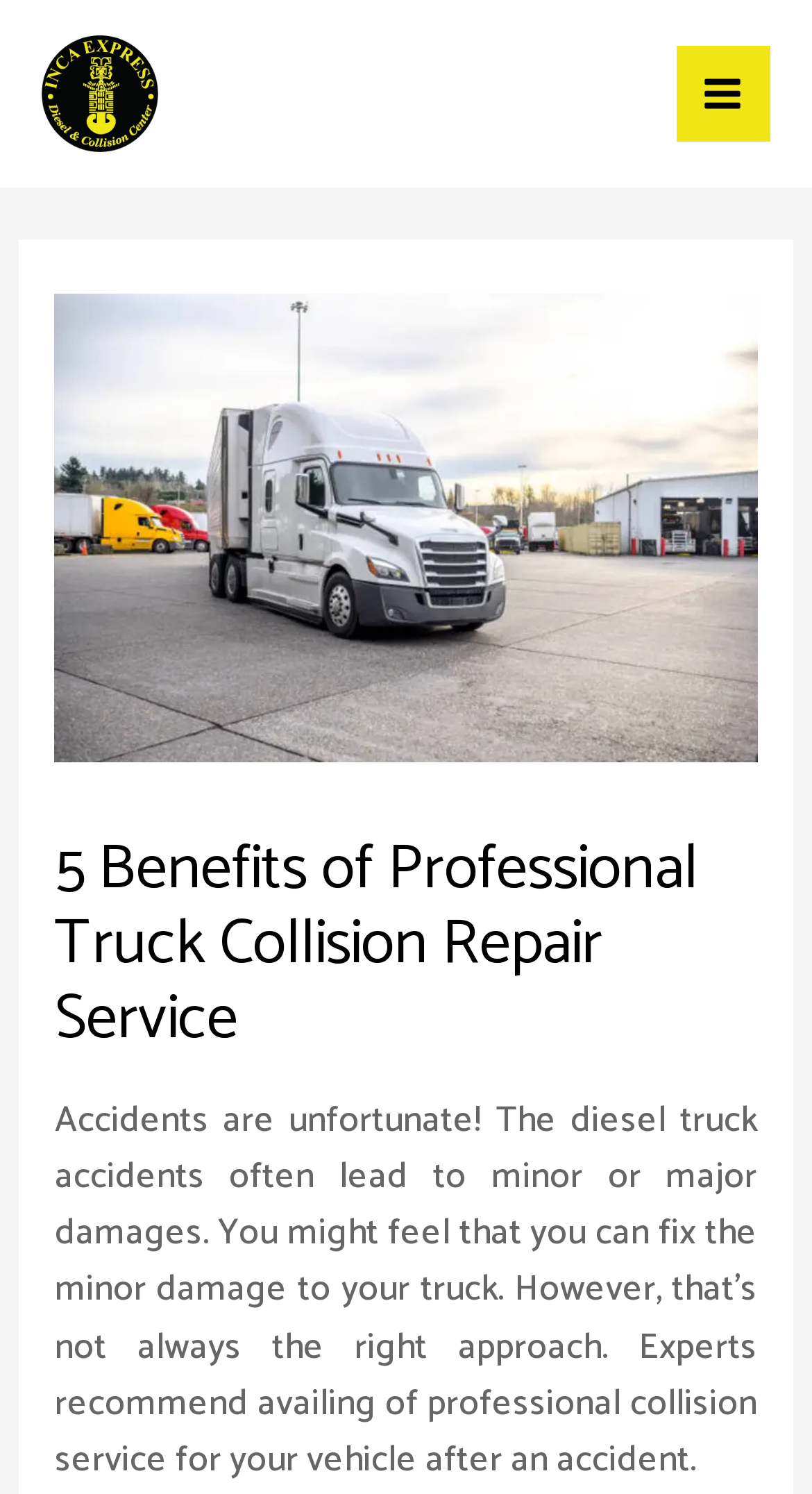What is the name of the company or service mentioned on the webpage?
Craft a detailed and extensive response to the question.

The webpage mentions the name 'INCA Express' as a link and an image, indicating that it might be a company or service related to truck collision repair.